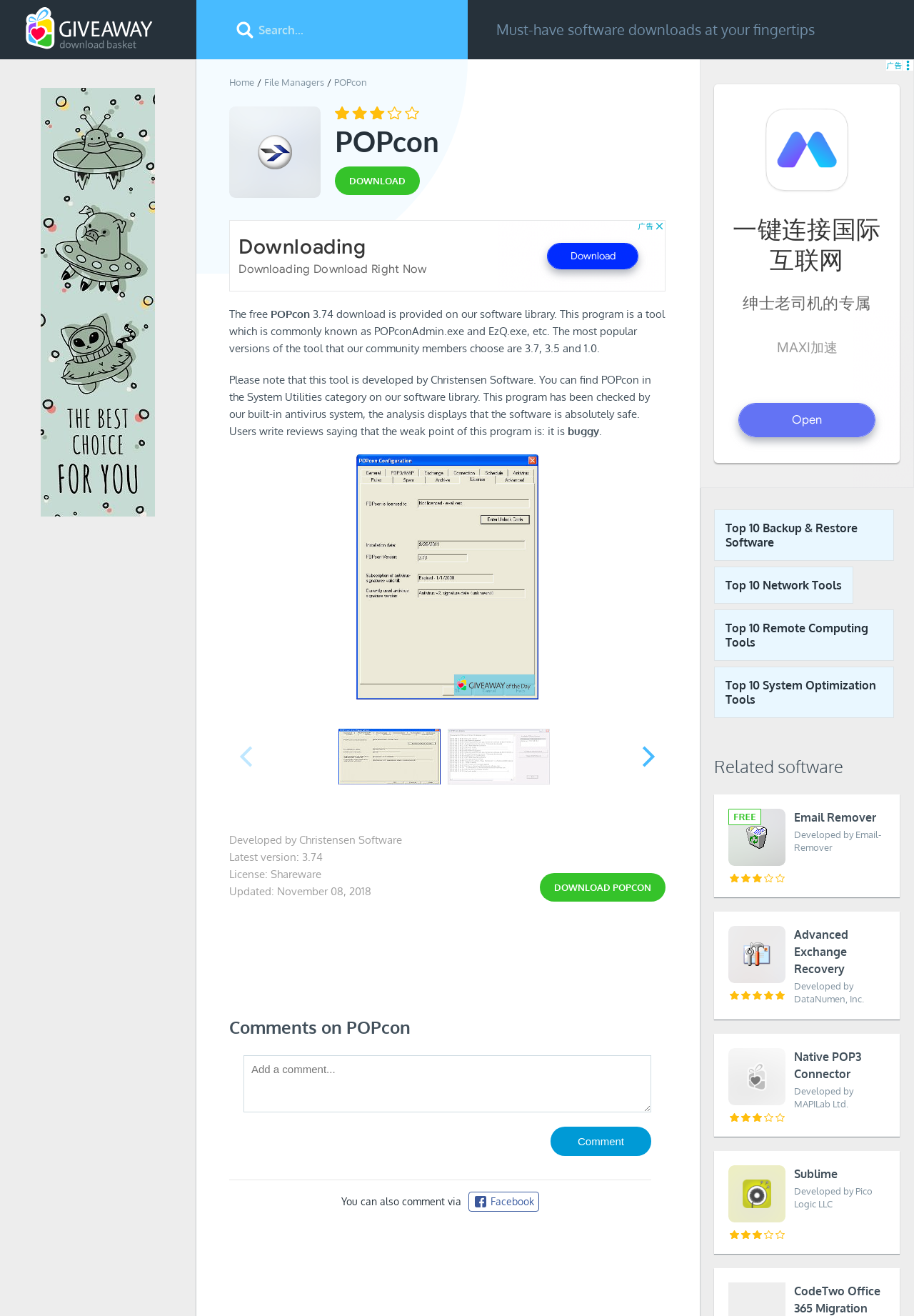Please find the bounding box coordinates of the element that you should click to achieve the following instruction: "Search for software". The coordinates should be presented as four float numbers between 0 and 1: [left, top, right, bottom].

[0.215, 0.0, 0.512, 0.045]